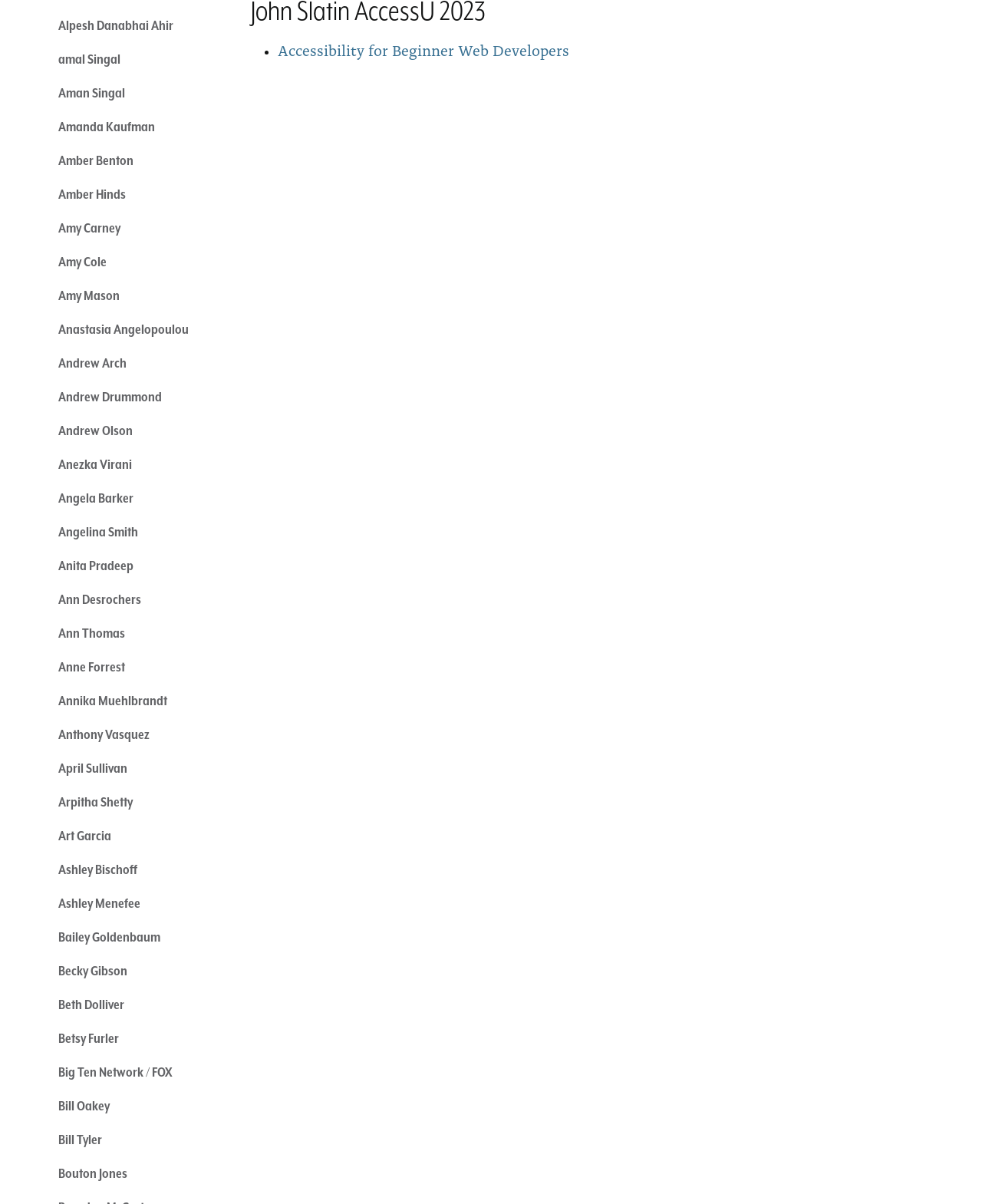Pinpoint the bounding box coordinates of the clickable area necessary to execute the following instruction: "Check out Anastasia Angelopoulou's profile". The coordinates should be given as four float numbers between 0 and 1, namely [left, top, right, bottom].

[0.059, 0.266, 0.192, 0.282]